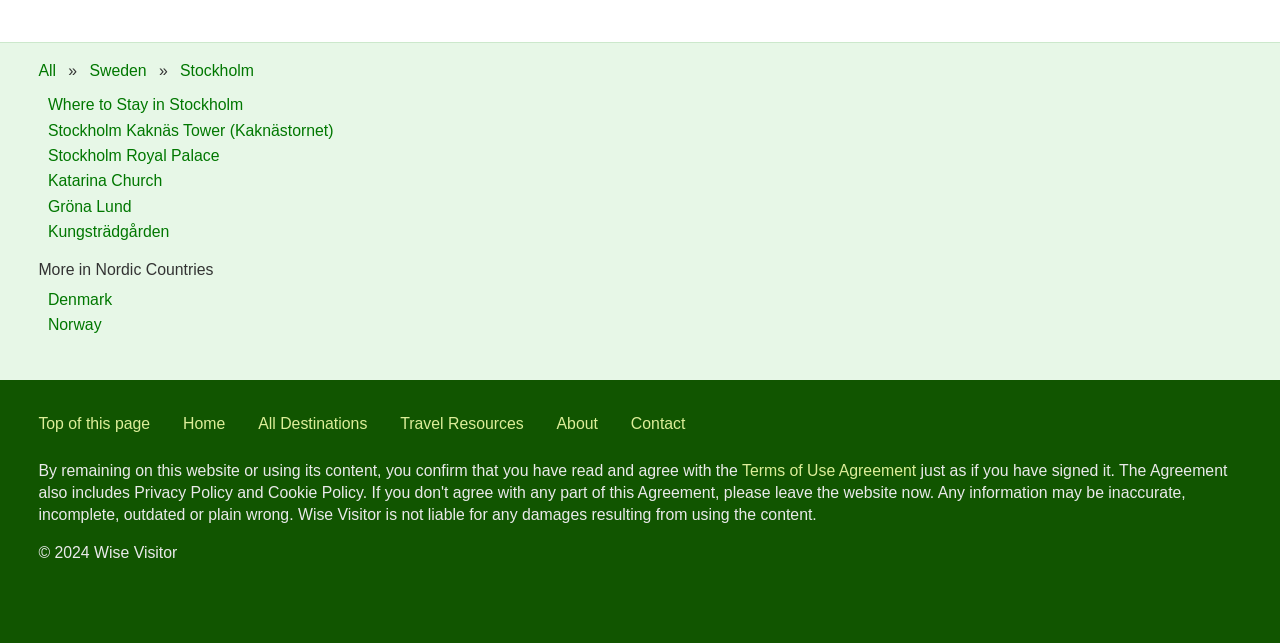Respond with a single word or phrase to the following question:
What is the copyright year of the website?

2024